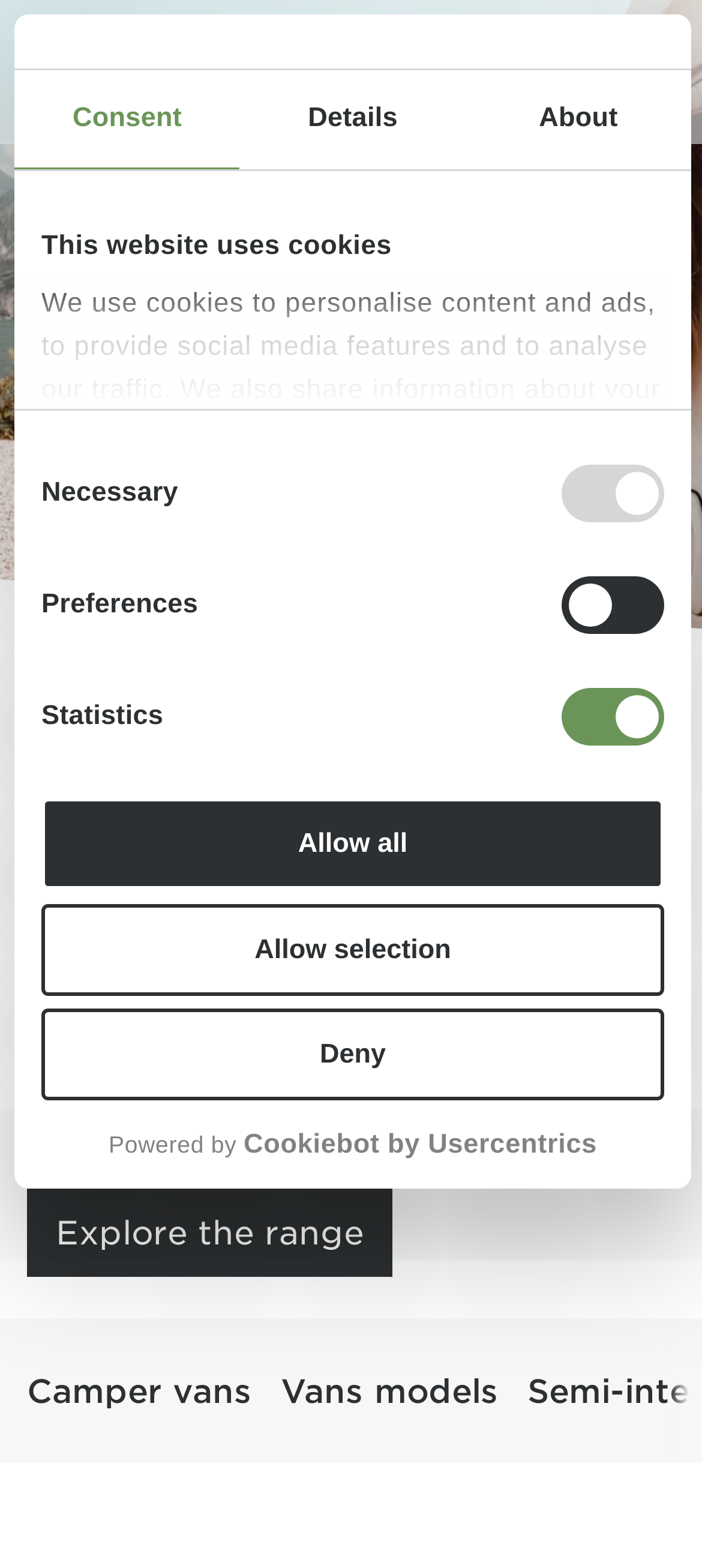Locate the bounding box coordinates of the area that needs to be clicked to fulfill the following instruction: "Click the 'Camper vans' link". The coordinates should be in the format of four float numbers between 0 and 1, namely [left, top, right, bottom].

[0.038, 0.872, 0.359, 0.903]